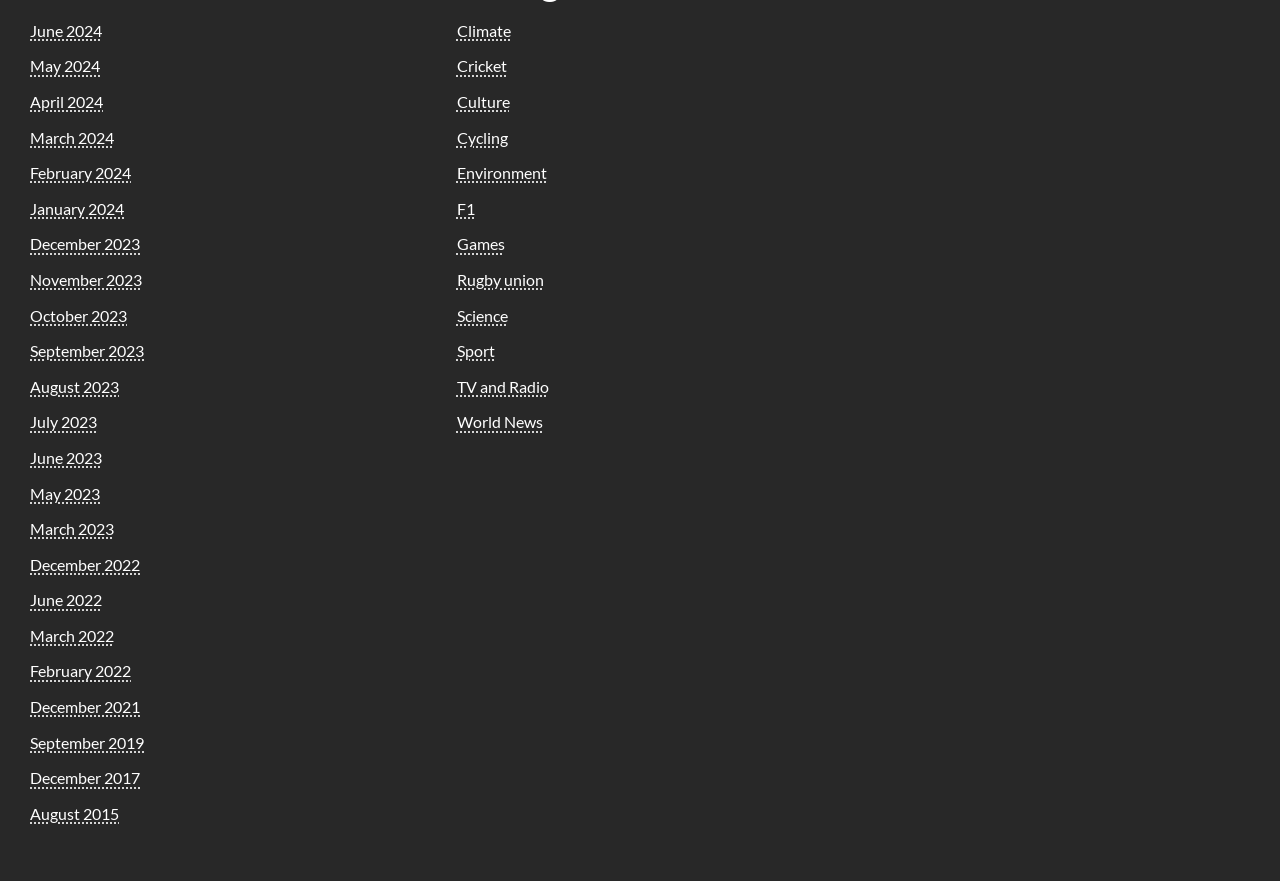Answer this question in one word or a short phrase: What are the categories listed on the webpage?

News categories